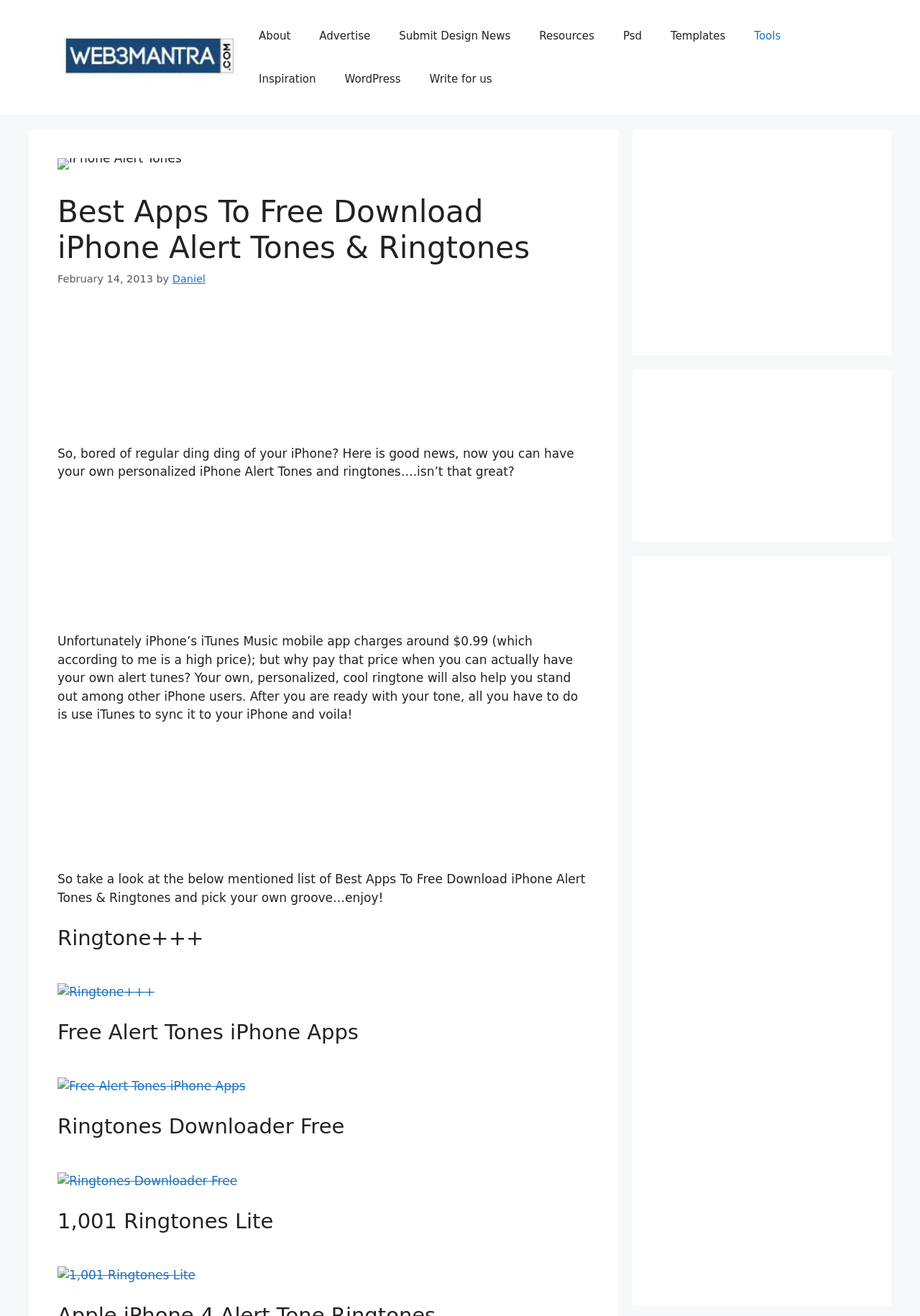Identify the bounding box for the given UI element using the description provided. Coordinates should be in the format (top-left x, top-left y, bottom-right x, bottom-right y) and must be between 0 and 1. Here is the description: Cite Article (APA Style)

None